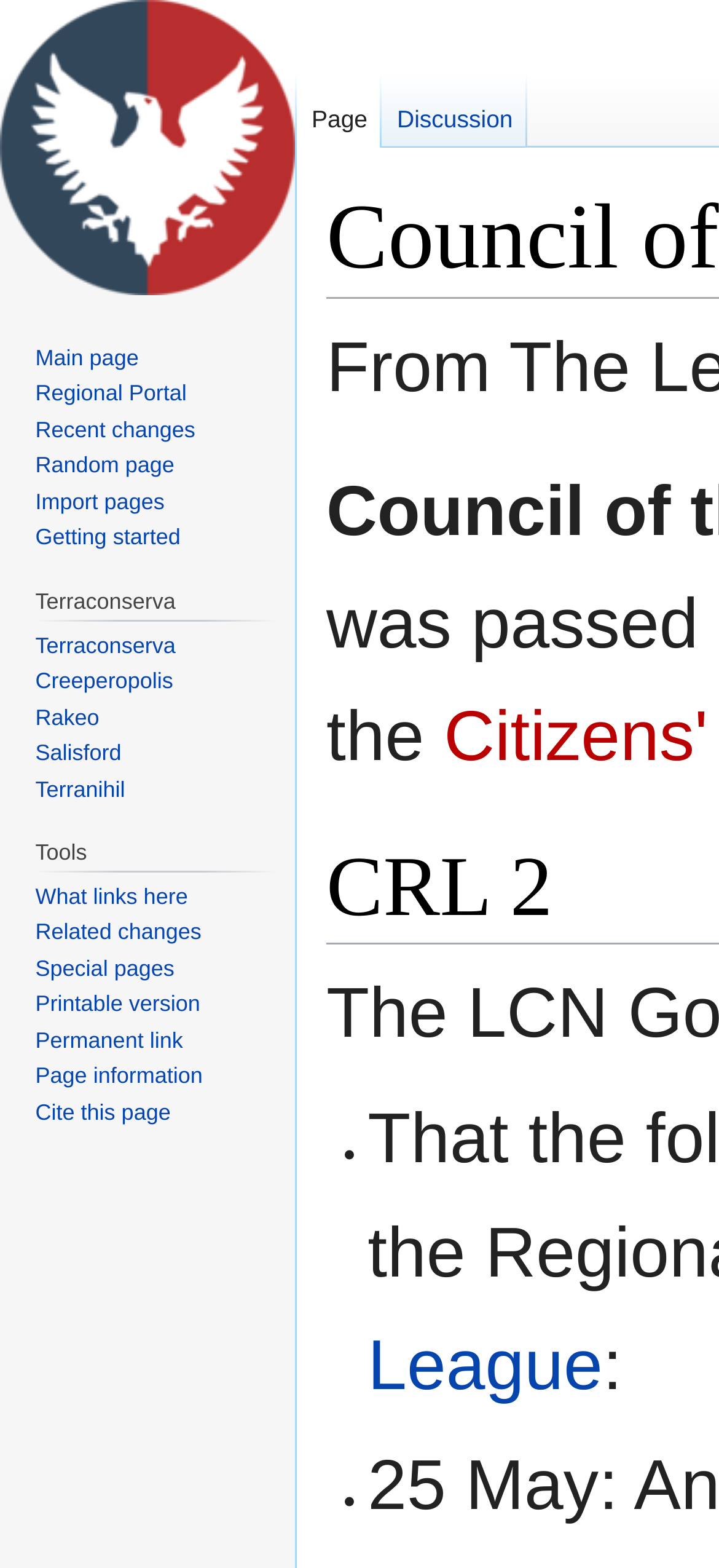Identify and extract the main heading from the webpage.

Council of the Republic Law 2